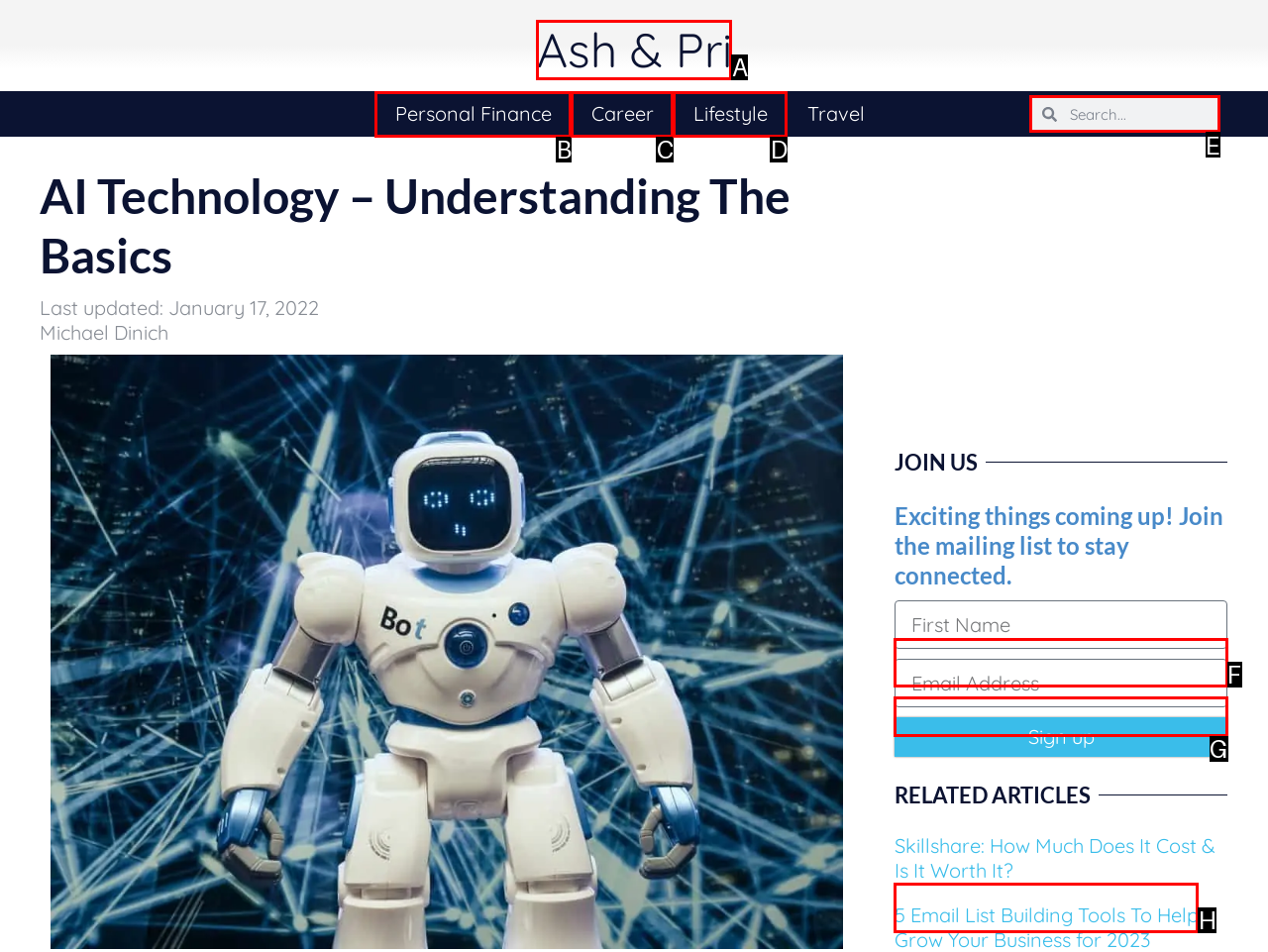Identify which lettered option completes the task: Search for something. Provide the letter of the correct choice.

E